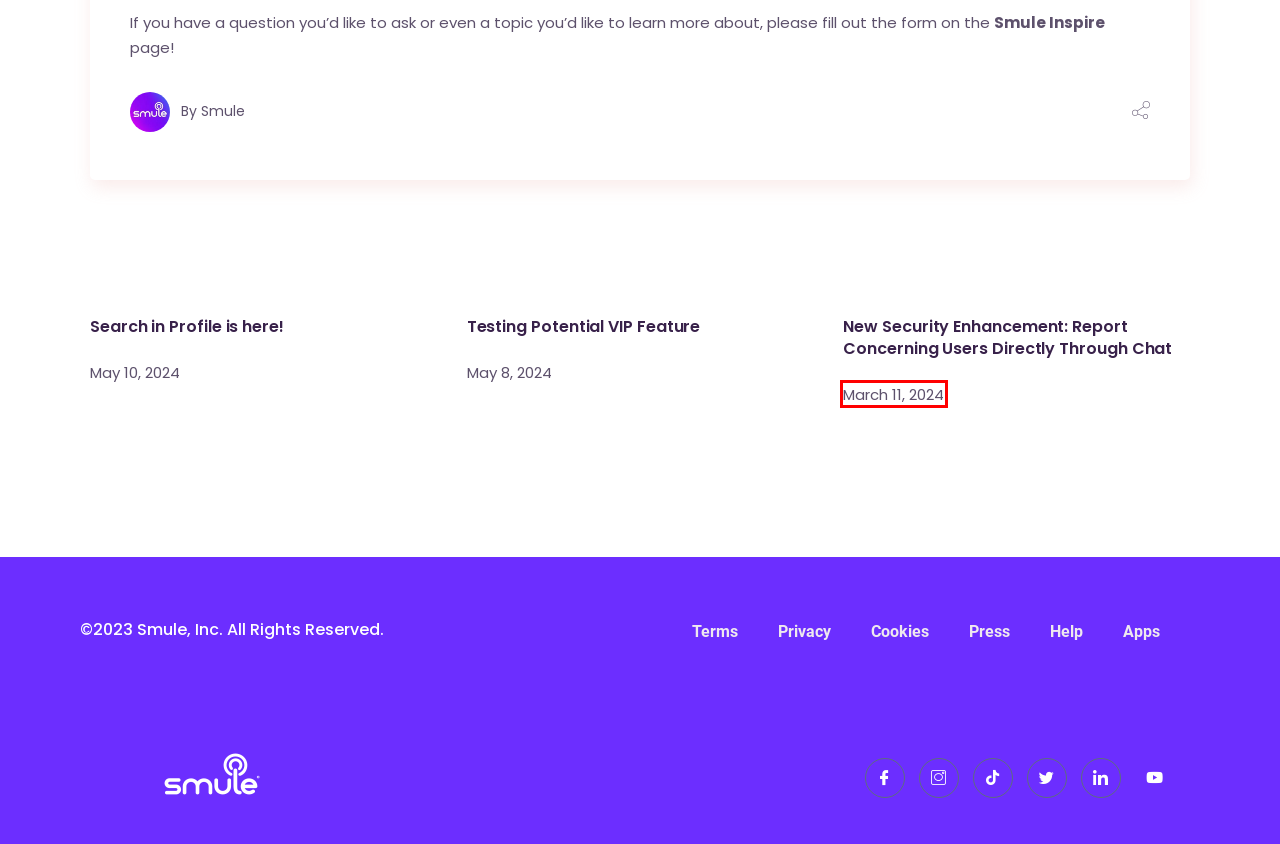Take a look at the provided webpage screenshot featuring a red bounding box around an element. Select the most appropriate webpage description for the page that loads after clicking on the element inside the red bounding box. Here are the candidates:
A. Testing Potential VIP Feature | Smule
B. Search in Profile is here! | Smule
C. Smule Music Apps | Download all Smule Social singing karaoke apps
D. March 2024 | Smule
E. May 2024 | Smule
F. Terms of service | Smule: Social Singing Karaoke App
G. Smule in the Press | Press updates and news for Smule social singing karaoke app
H. Privacy Policy | Smule: Social Singing Karaoke App

D